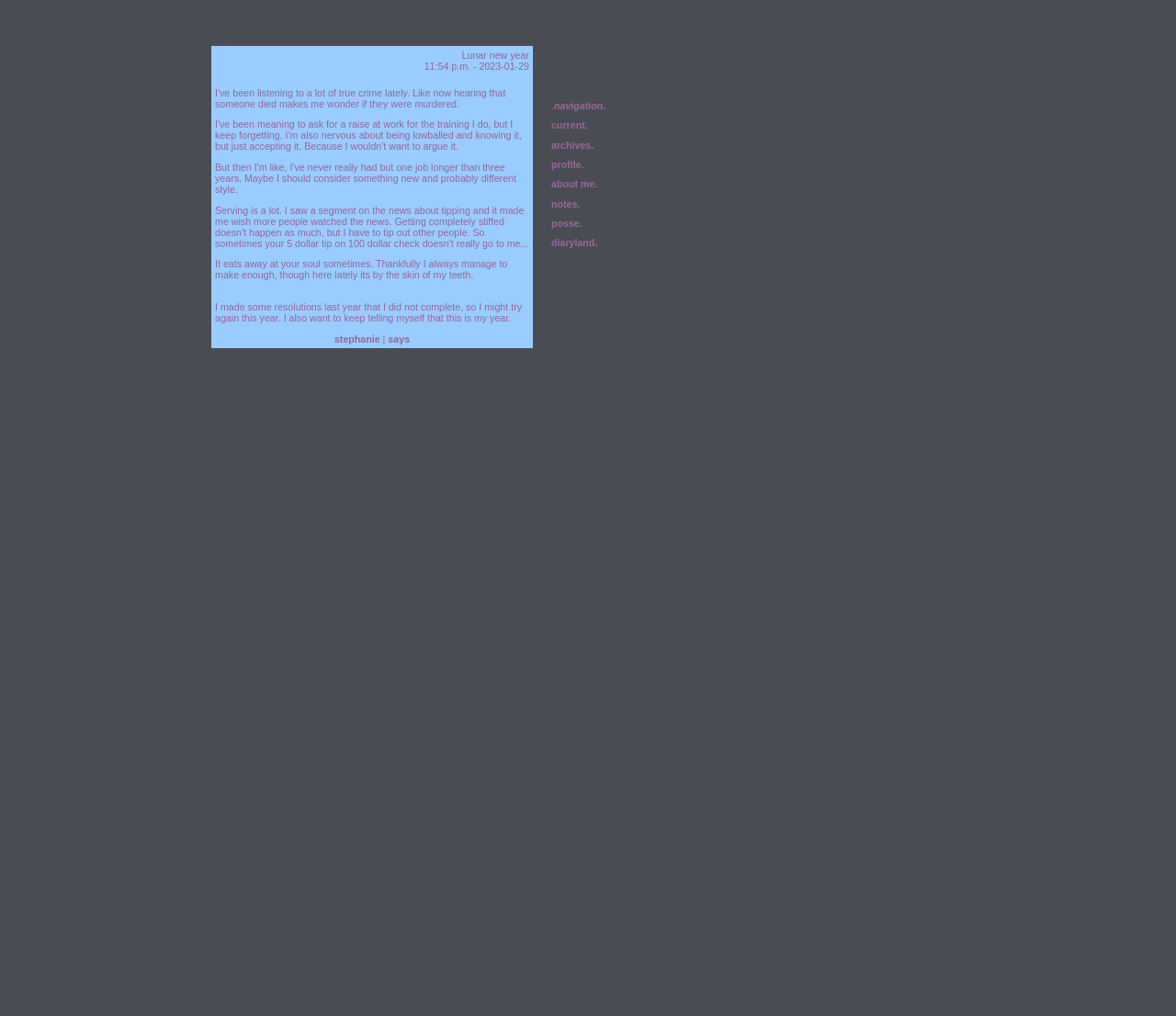Provide the bounding box coordinates of the HTML element described by the text: "stephanie". The coordinates should be in the format [left, top, right, bottom] with values between 0 and 1.

[0.284, 0.328, 0.323, 0.339]